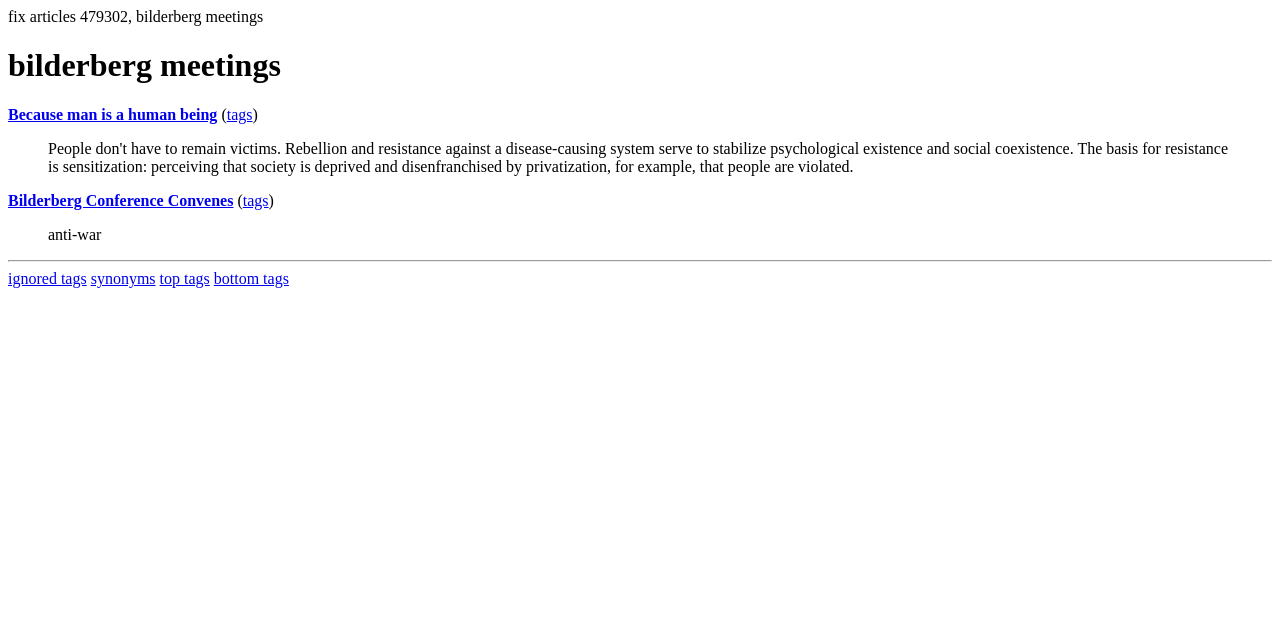Elaborate on the different components and information displayed on the webpage.

The webpage is about the Bilderberg meetings, with a focus on Los Angeles Indymedia. At the top, there is a heading that reads "Bilderberg meetings". Below the heading, there are two links, "Because man is a human being" and "tags", separated by parentheses. 

Following the links, there are two blockquotes, each containing a link to a news article. The first link is "Bilderberg Conference Convenes", and the second link is not explicitly stated but is related to the Bilderberg meetings. 

Below the blockquotes, there is a horizontal separator line. Underneath the separator, there are four links: "ignored tags", "synonyms", "top tags", and "bottom tags". These links are likely related to the tagging system used on the website.

On the left side of the second blockquote, there is a small text "anti-war", which might be a tag or a category related to the Bilderberg meetings.